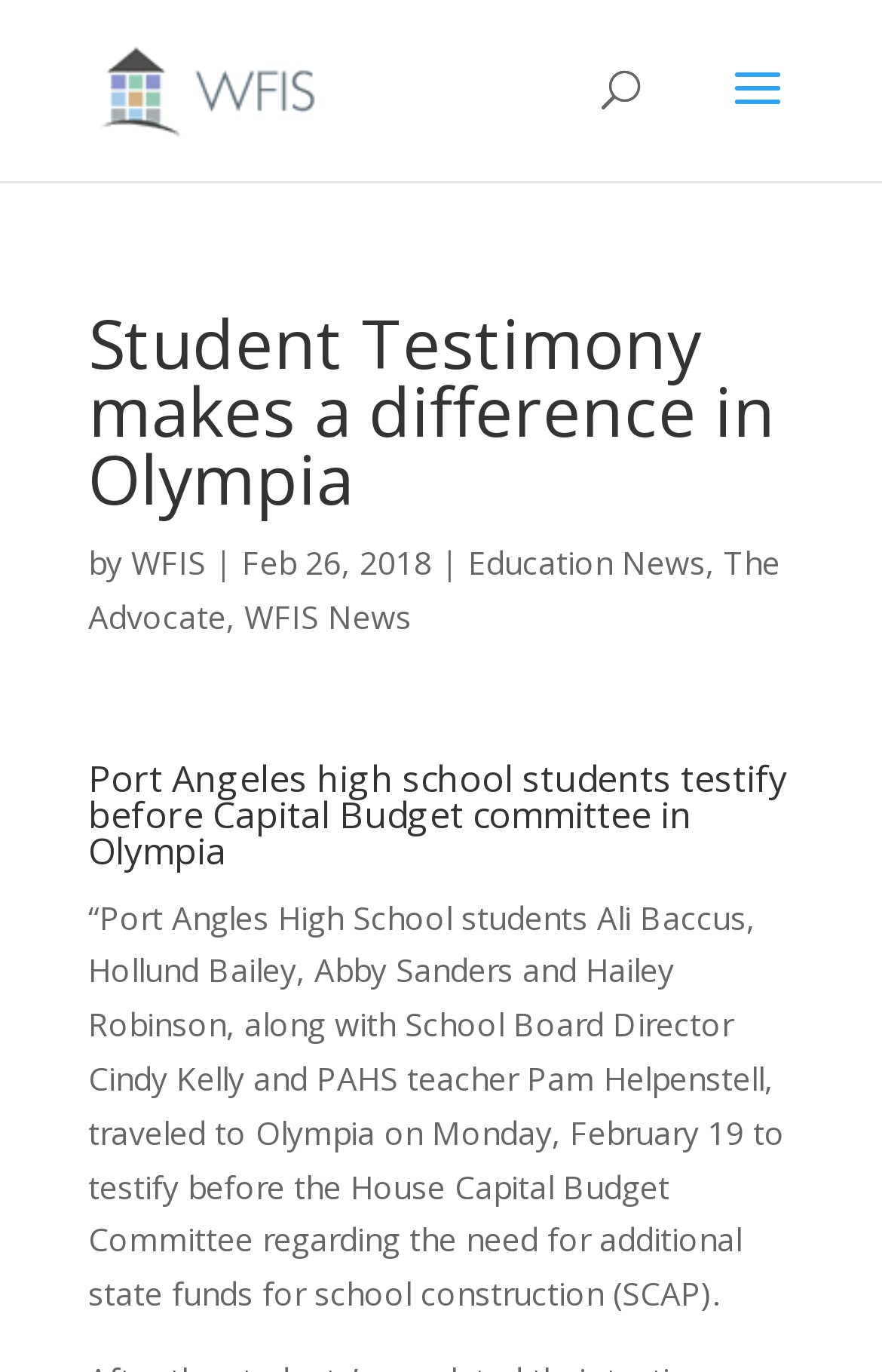How many students testified before the Capital Budget committee?
Based on the content of the image, thoroughly explain and answer the question.

The answer can be found in the paragraph of text that describes the event. It mentions 'Port Angles High School students Ali Baccus, Hollund Bailey, Abby Sanders and Hailey Robinson' as the students who testified.